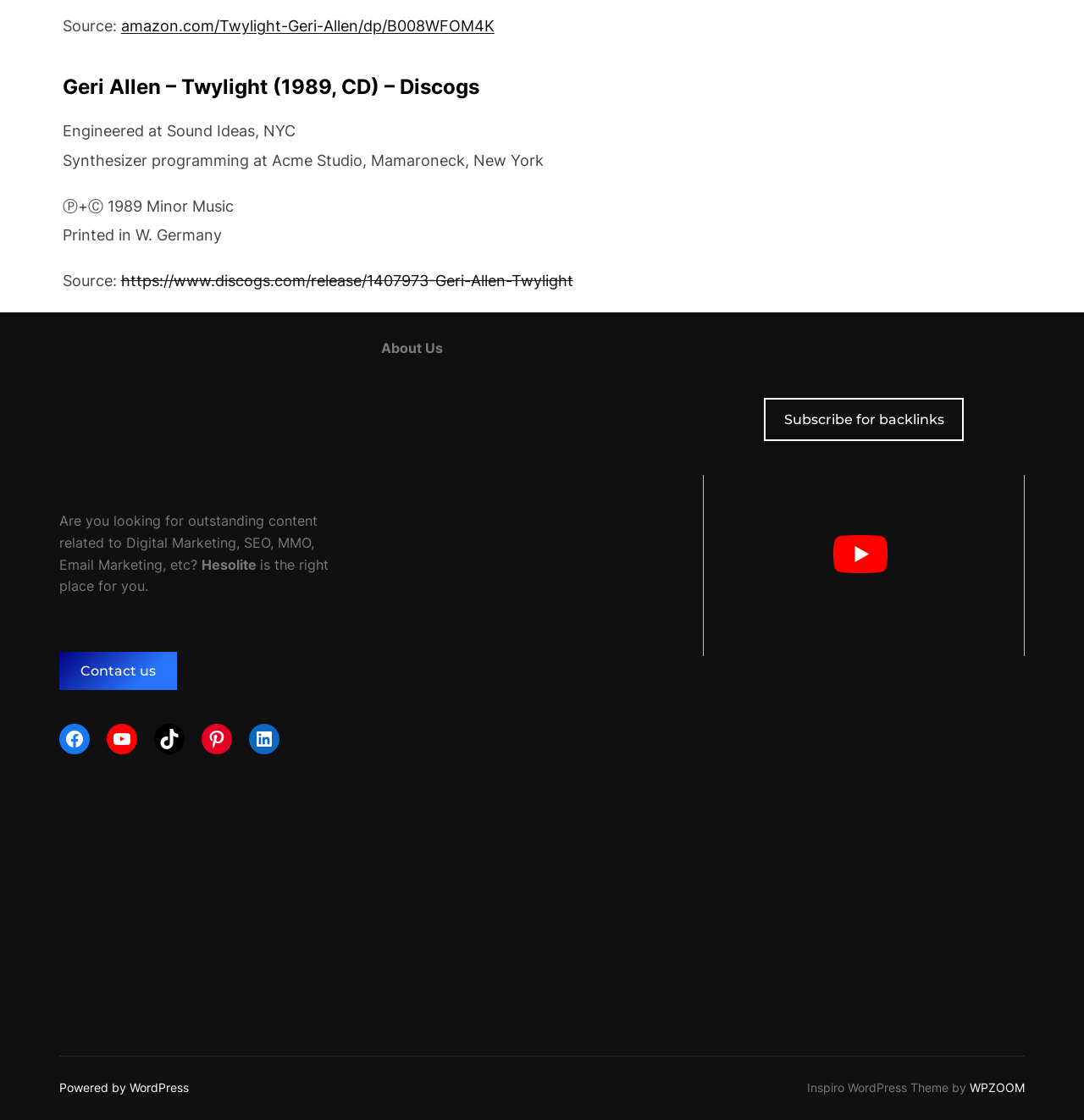What is the theme of the website?
Please use the image to provide a one-word or short phrase answer.

Inspiro WordPress Theme